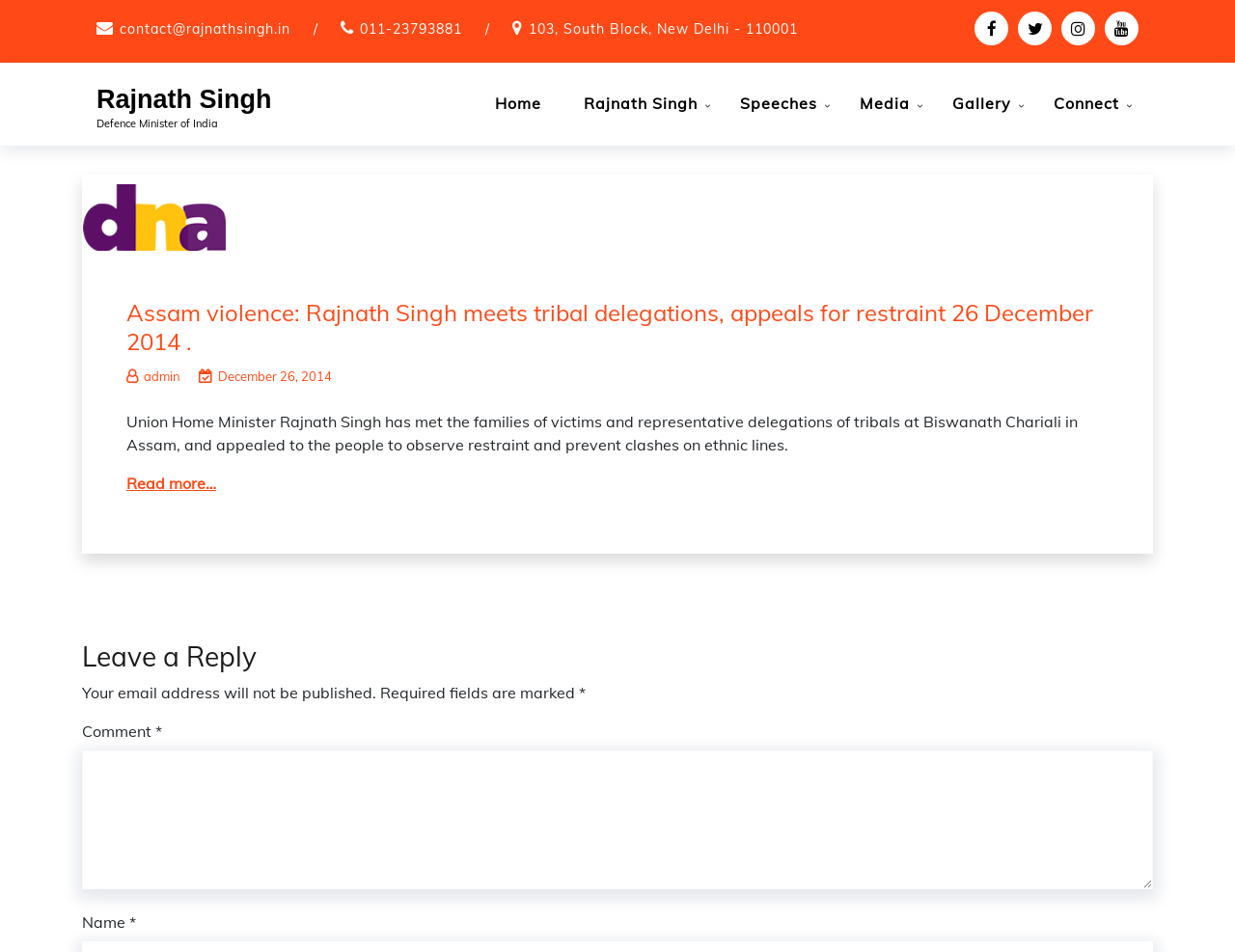Respond with a single word or phrase to the following question:
What is the purpose of the textbox at the bottom of the page?

Leave a comment